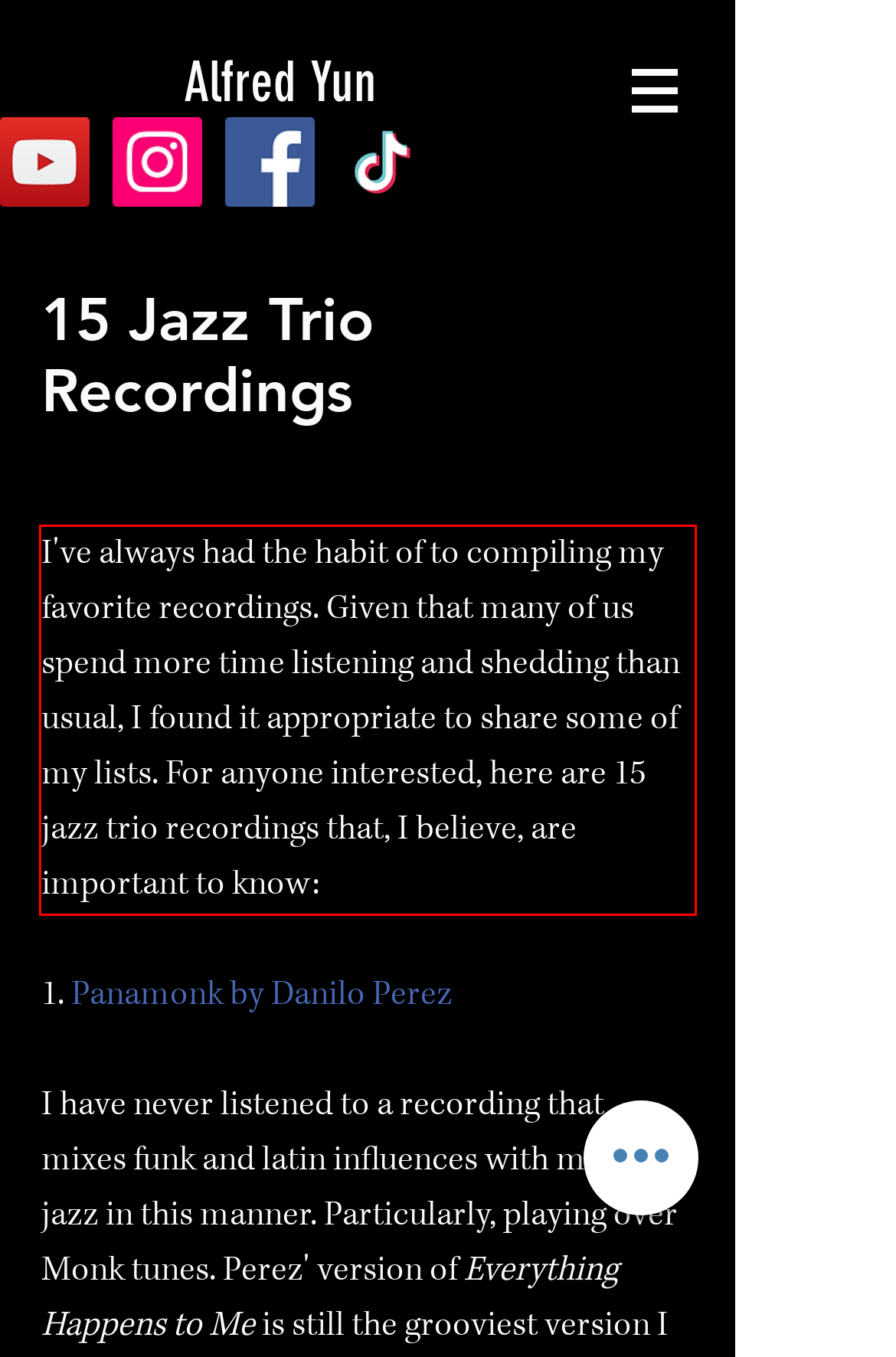Analyze the webpage screenshot and use OCR to recognize the text content in the red bounding box.

I've always had the habit of to compiling my favorite recordings. Given that many of us spend more time listening and shedding than usual, I found it appropriate to share some of my lists. For anyone interested, here are 15 jazz trio recordings that, I believe, are important to know: